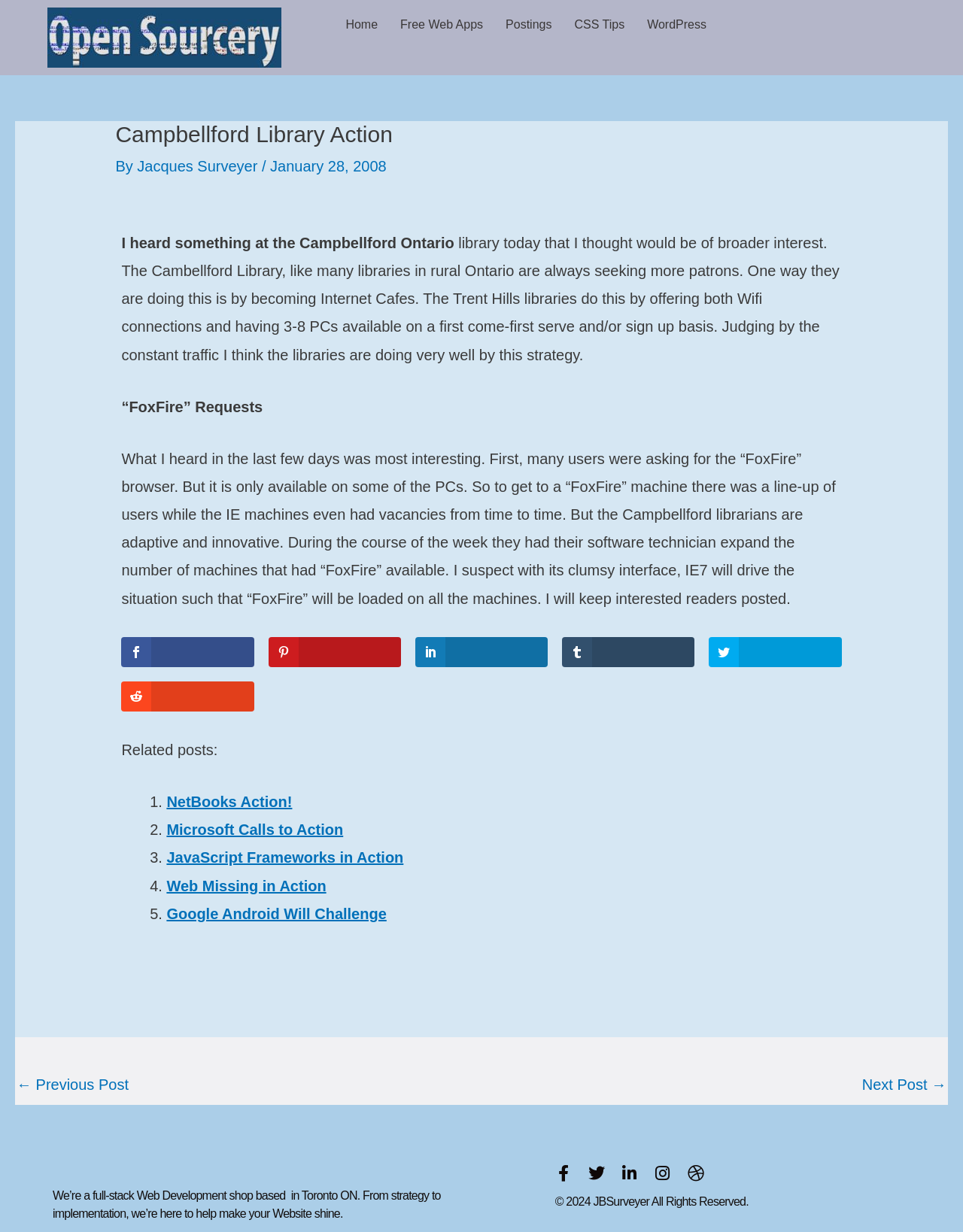Pinpoint the bounding box coordinates of the element that must be clicked to accomplish the following instruction: "Click the 'Home' link". The coordinates should be in the format of four float numbers between 0 and 1, i.e., [left, top, right, bottom].

[0.347, 0.006, 0.404, 0.034]